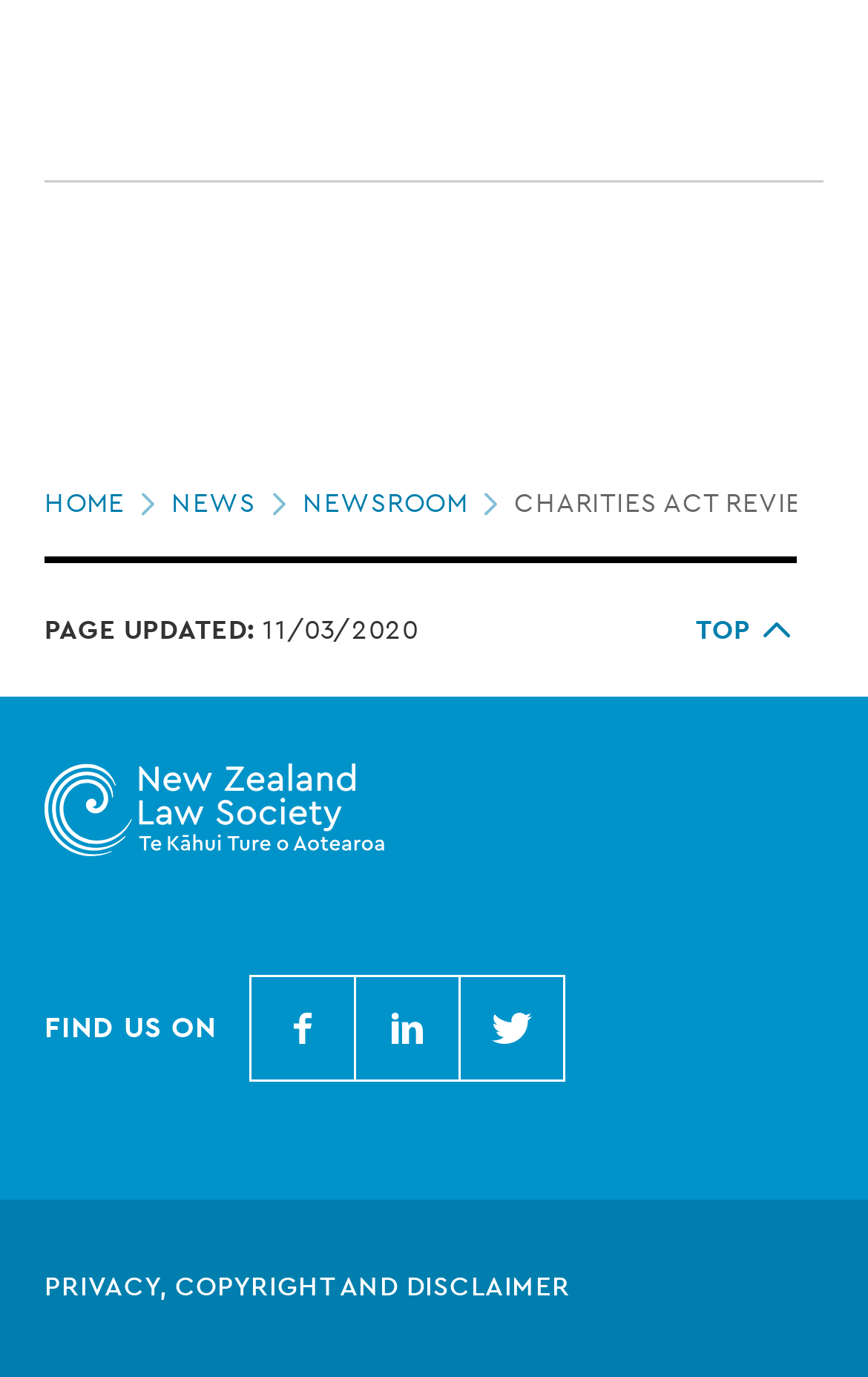Please specify the bounding box coordinates of the clickable section necessary to execute the following command: "go to home page".

[0.051, 0.351, 0.197, 0.38]